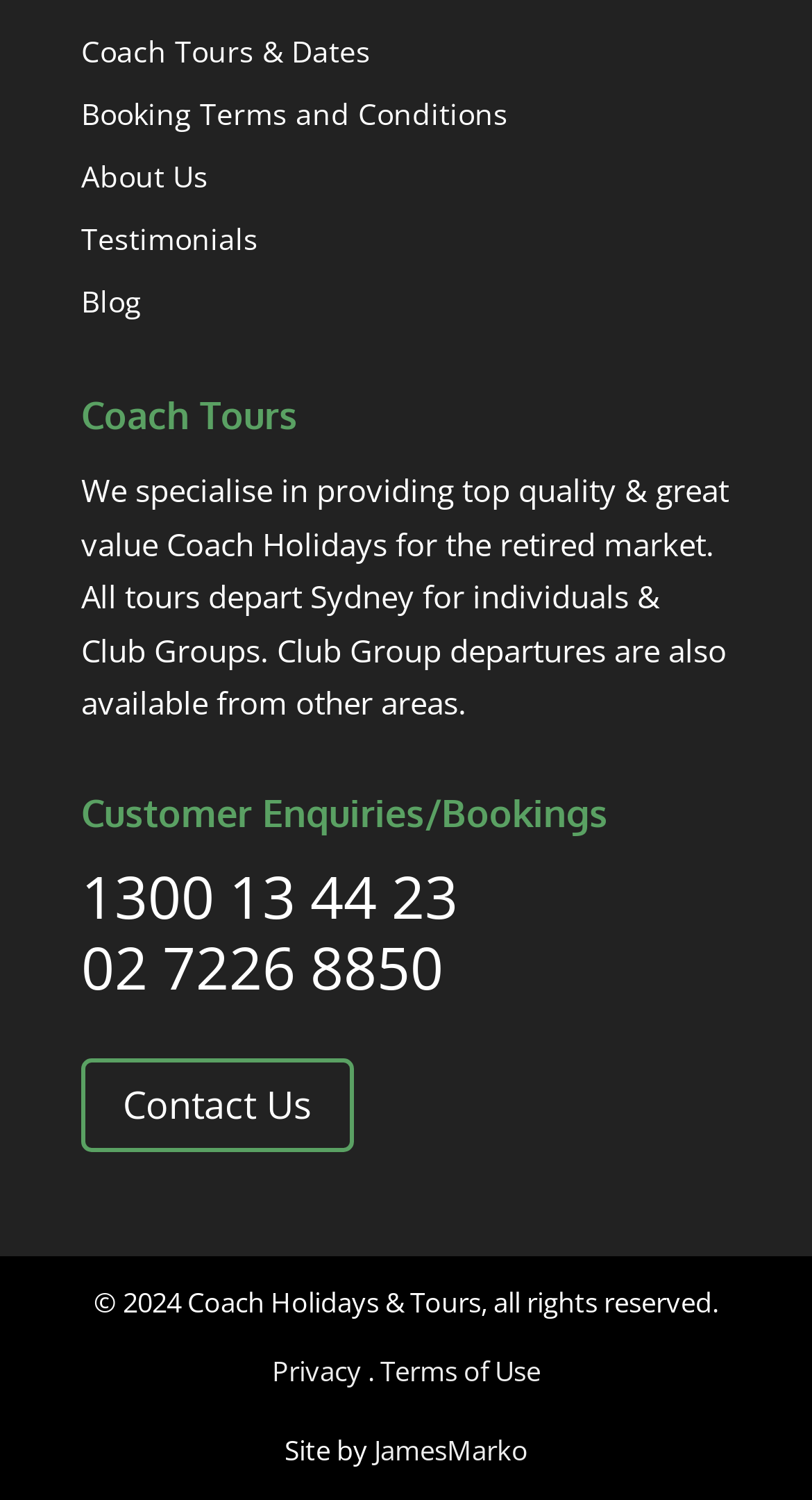Please identify the bounding box coordinates of where to click in order to follow the instruction: "View Coach Tours and Dates".

[0.1, 0.026, 0.456, 0.056]